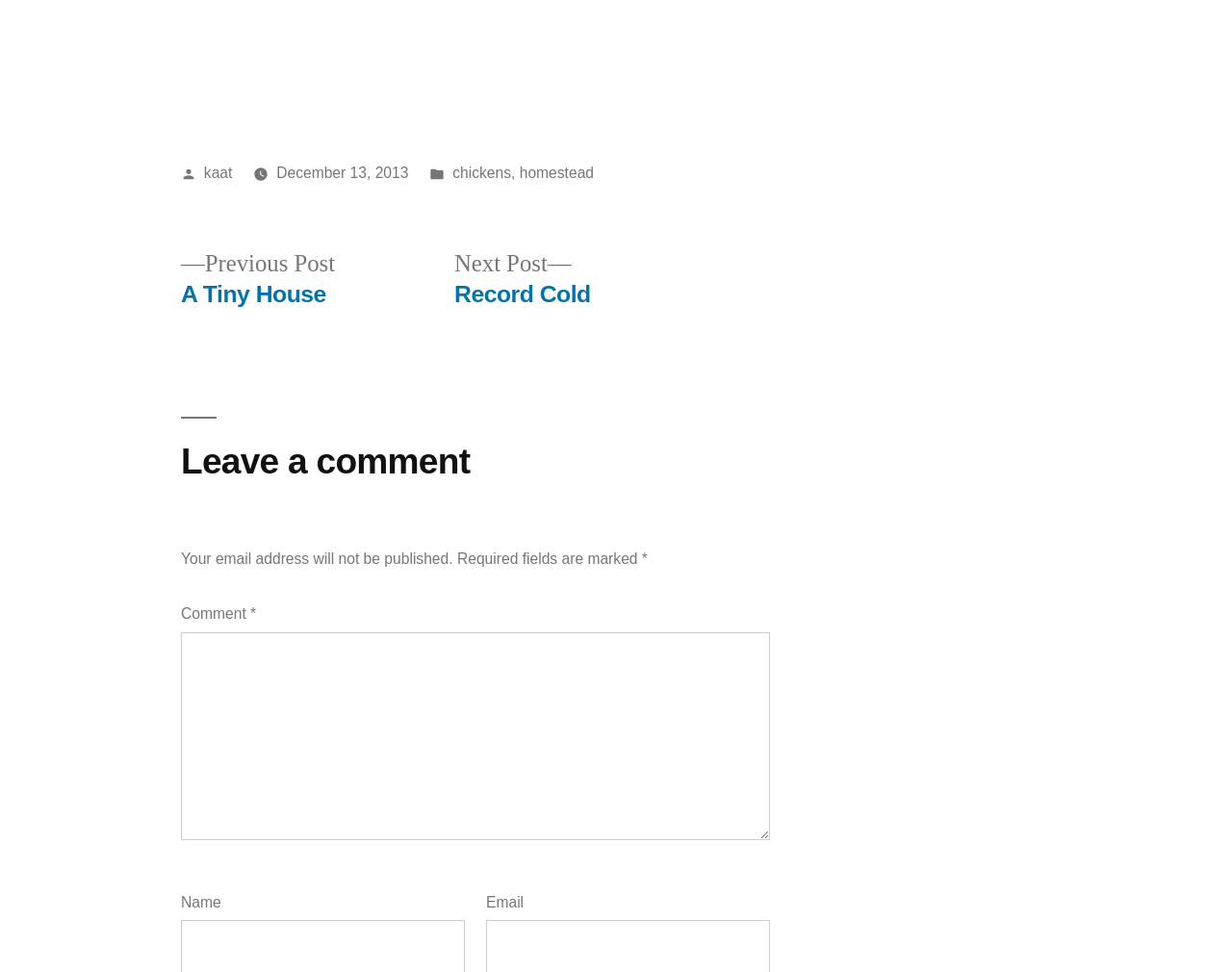Using the element description: "parent_node: Comment * name="comment"", determine the bounding box coordinates. The coordinates should be in the format [left, top, right, bottom], with values between 0 and 1.

[0.147, 0.651, 0.625, 0.864]